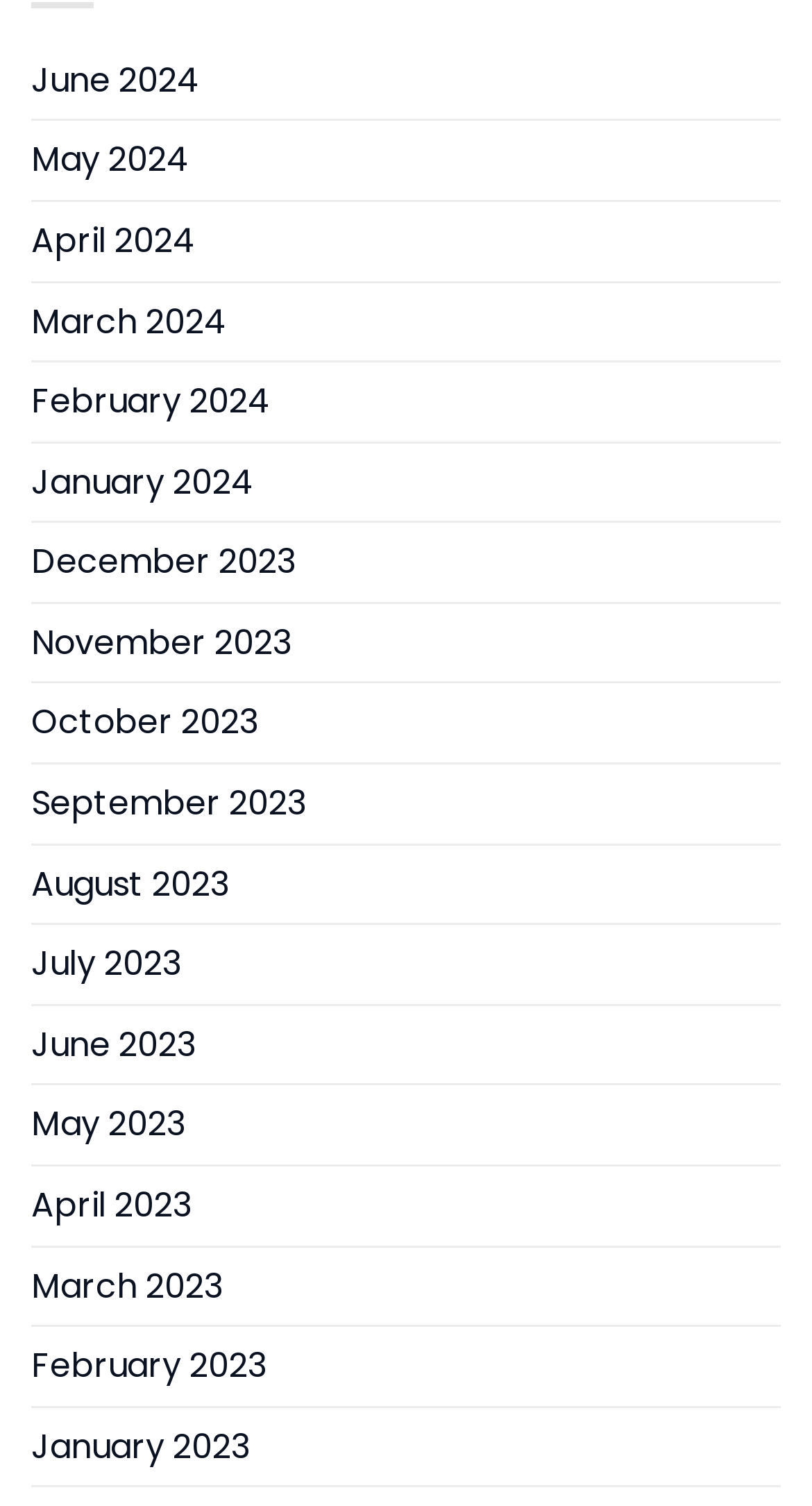Look at the image and write a detailed answer to the question: 
Are the months listed in chronological order?

I examined the list of links and found that the months are listed in chronological order, with the earliest month (June 2023) at the bottom and the latest month (June 2024) at the top.